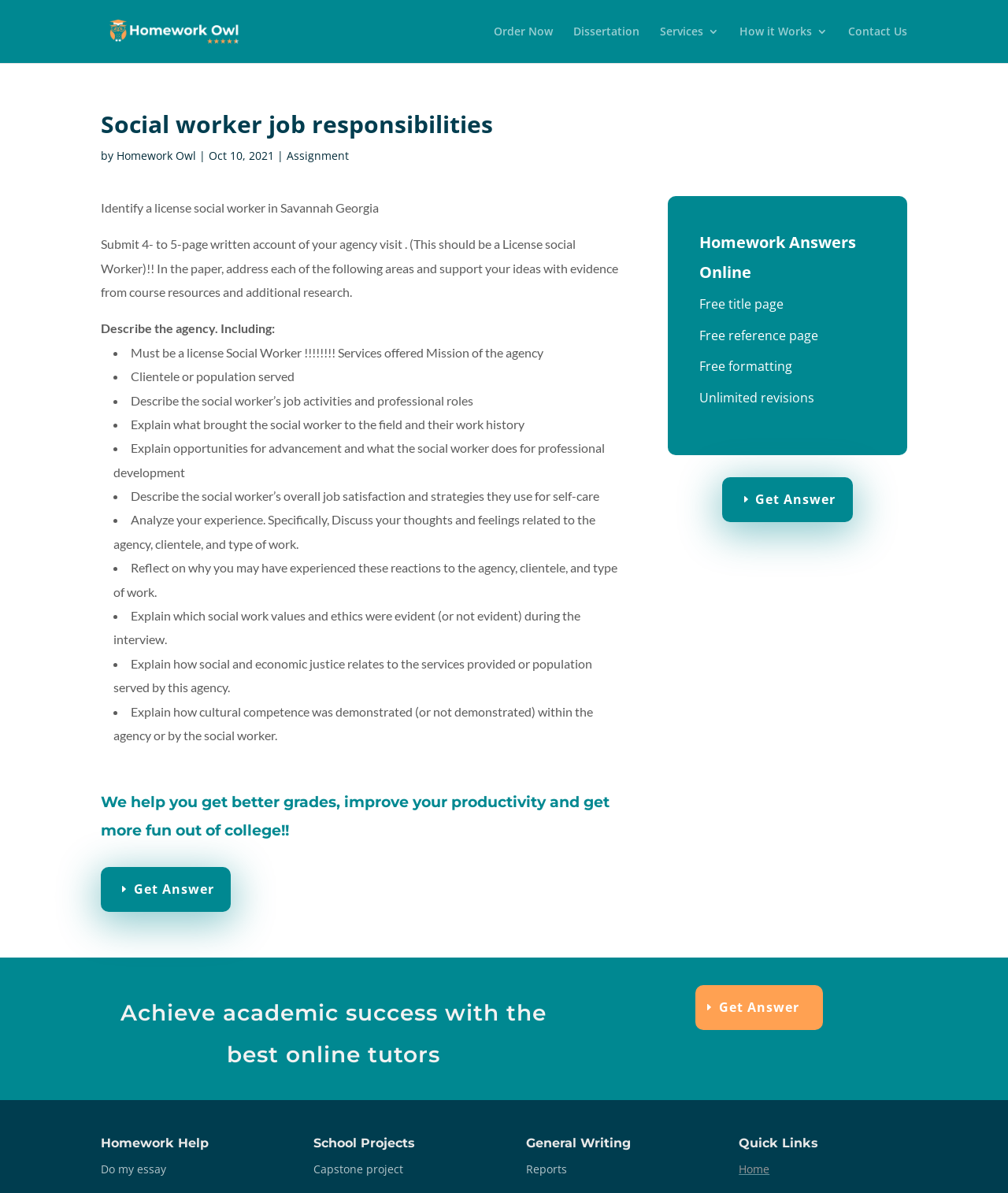Locate the bounding box coordinates of the element that needs to be clicked to carry out the instruction: "Click on 'Order Now'". The coordinates should be given as four float numbers ranging from 0 to 1, i.e., [left, top, right, bottom].

[0.49, 0.022, 0.548, 0.053]